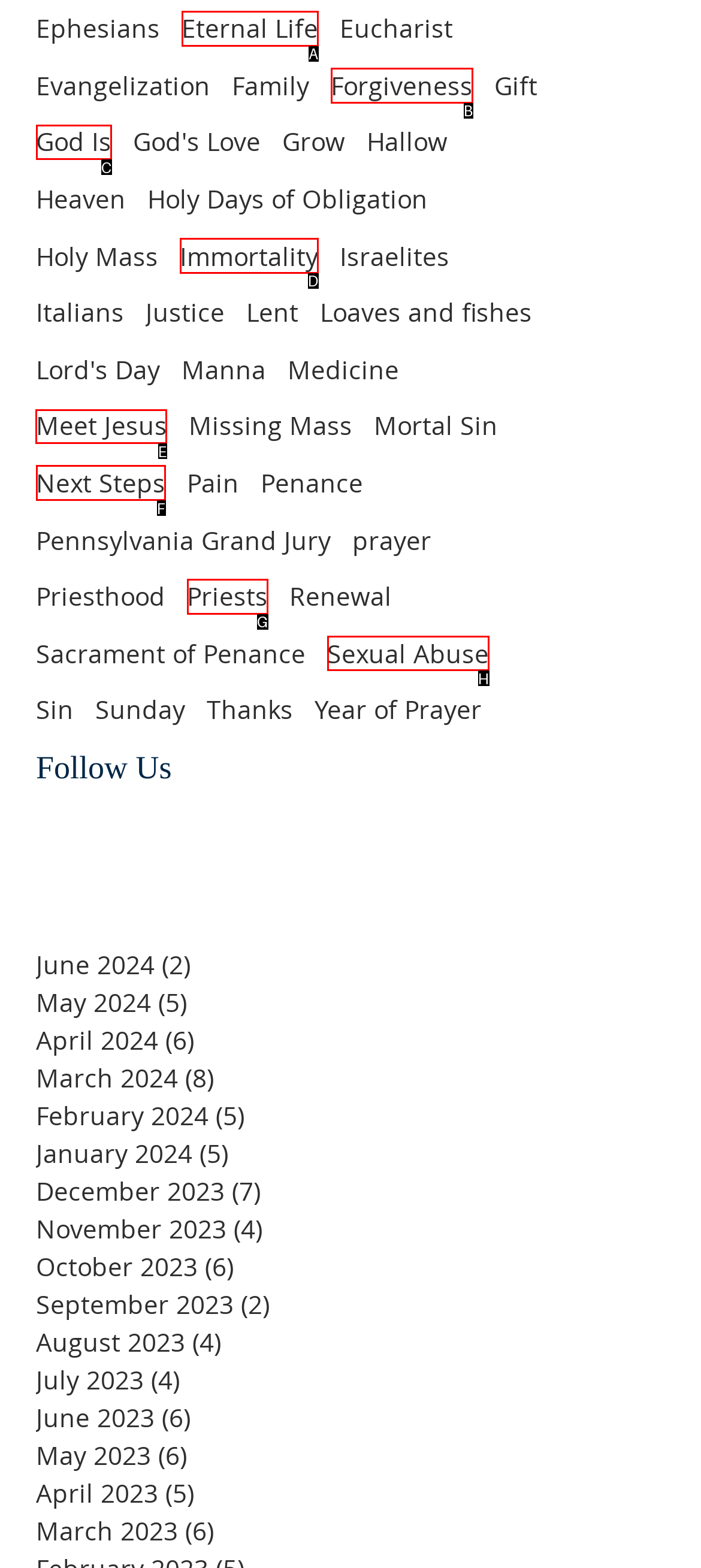Choose the correct UI element to click for this task: Discover what it means to Meet Jesus Answer using the letter from the given choices.

E